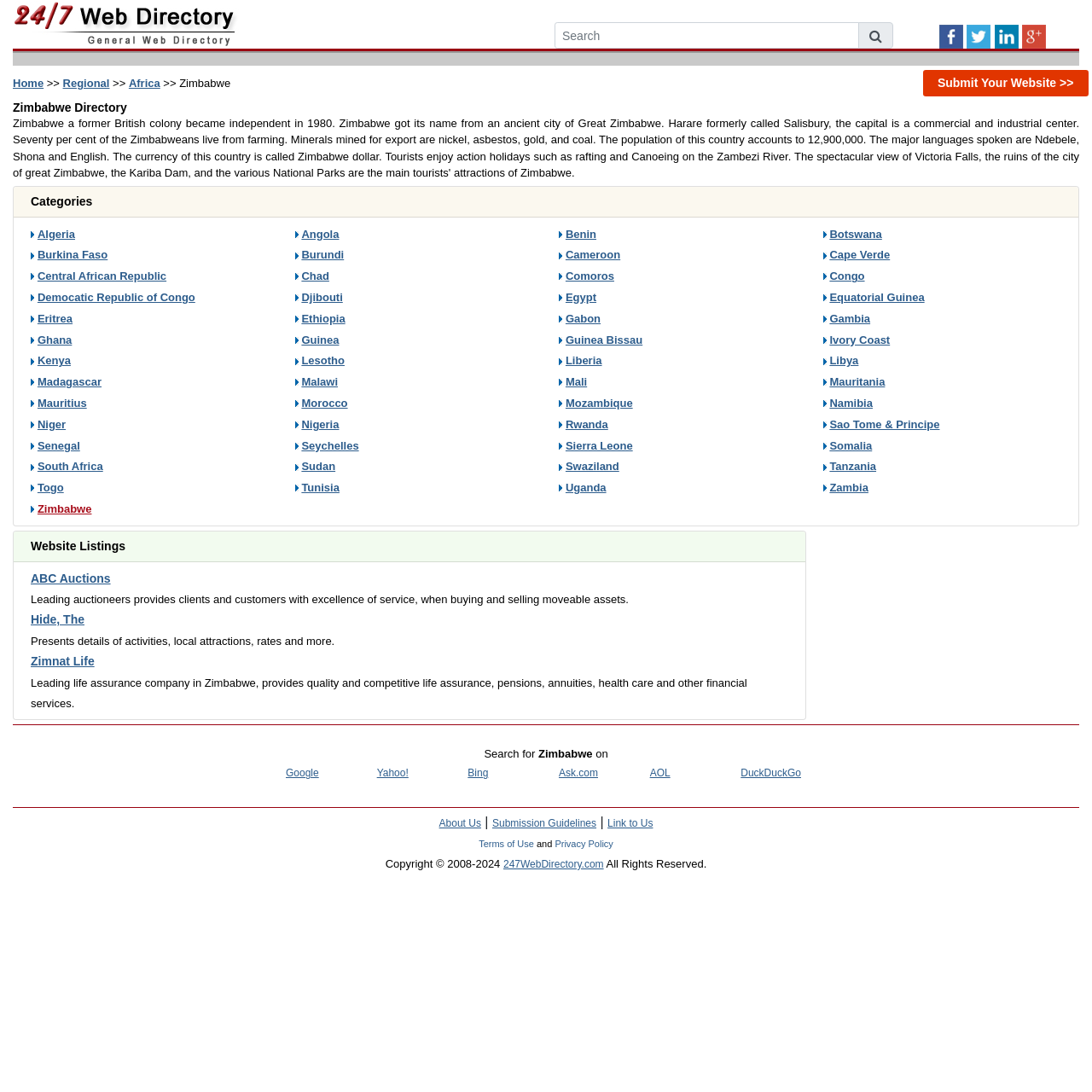Please locate the bounding box coordinates of the element that should be clicked to complete the given instruction: "Connect with Facebook".

[0.86, 0.026, 0.882, 0.039]